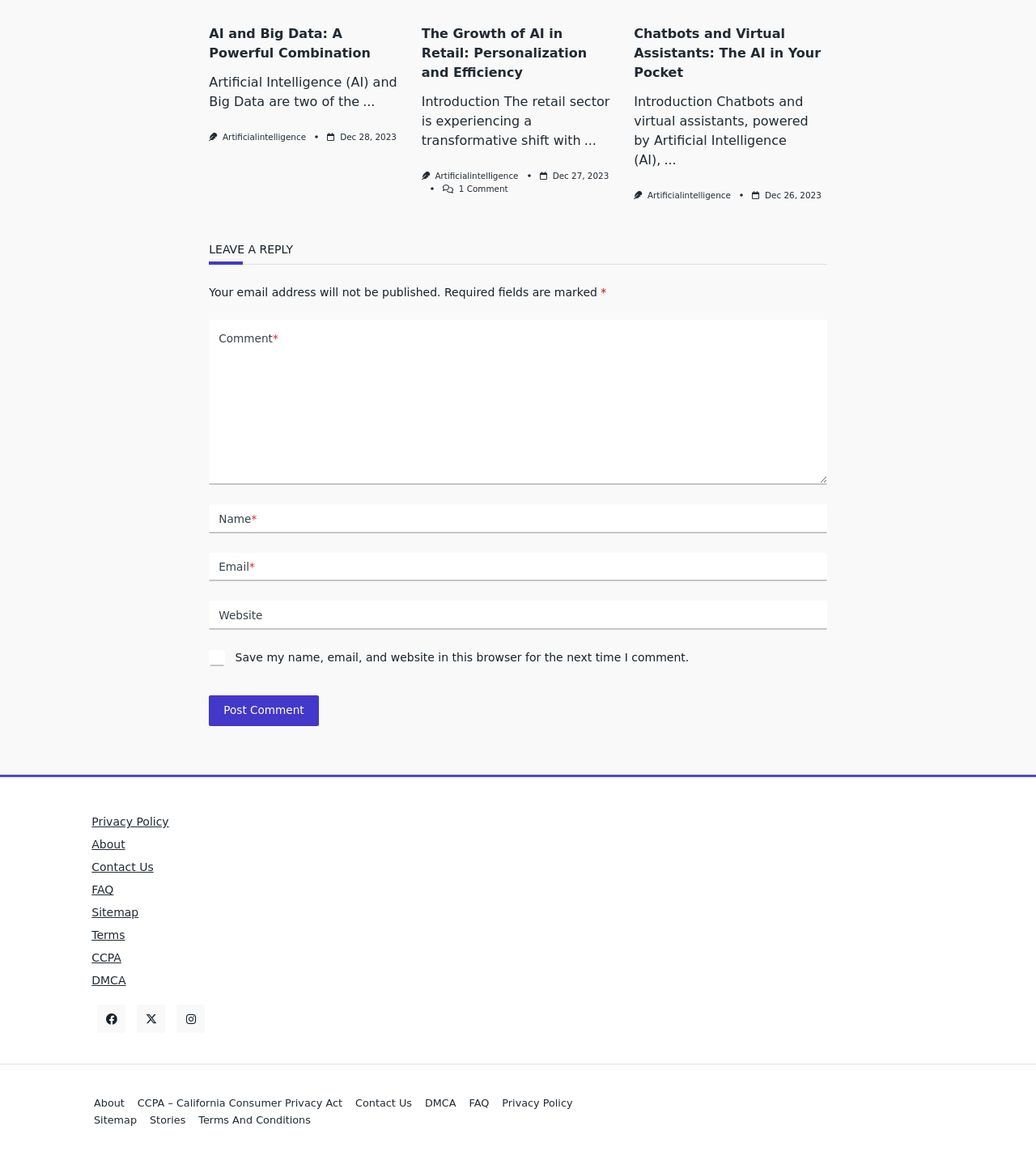Highlight the bounding box coordinates of the region I should click on to meet the following instruction: "Click on the 'About' link".

[0.088, 0.703, 0.163, 0.714]